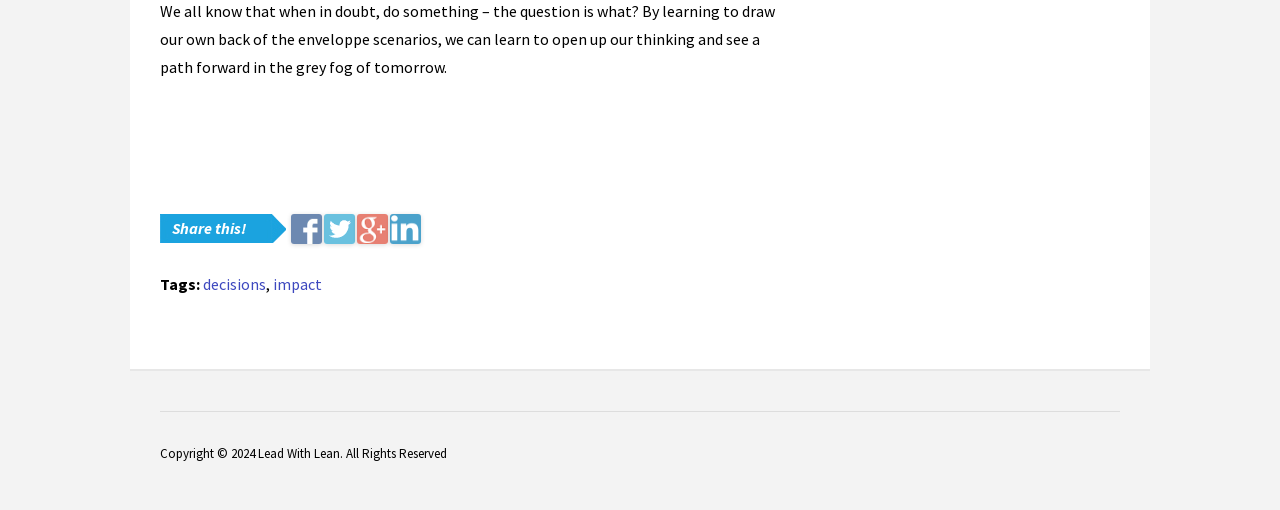Using the provided description decisions, find the bounding box coordinates for the UI element. Provide the coordinates in (top-left x, top-left y, bottom-right x, bottom-right y) format, ensuring all values are between 0 and 1.

[0.159, 0.538, 0.208, 0.577]